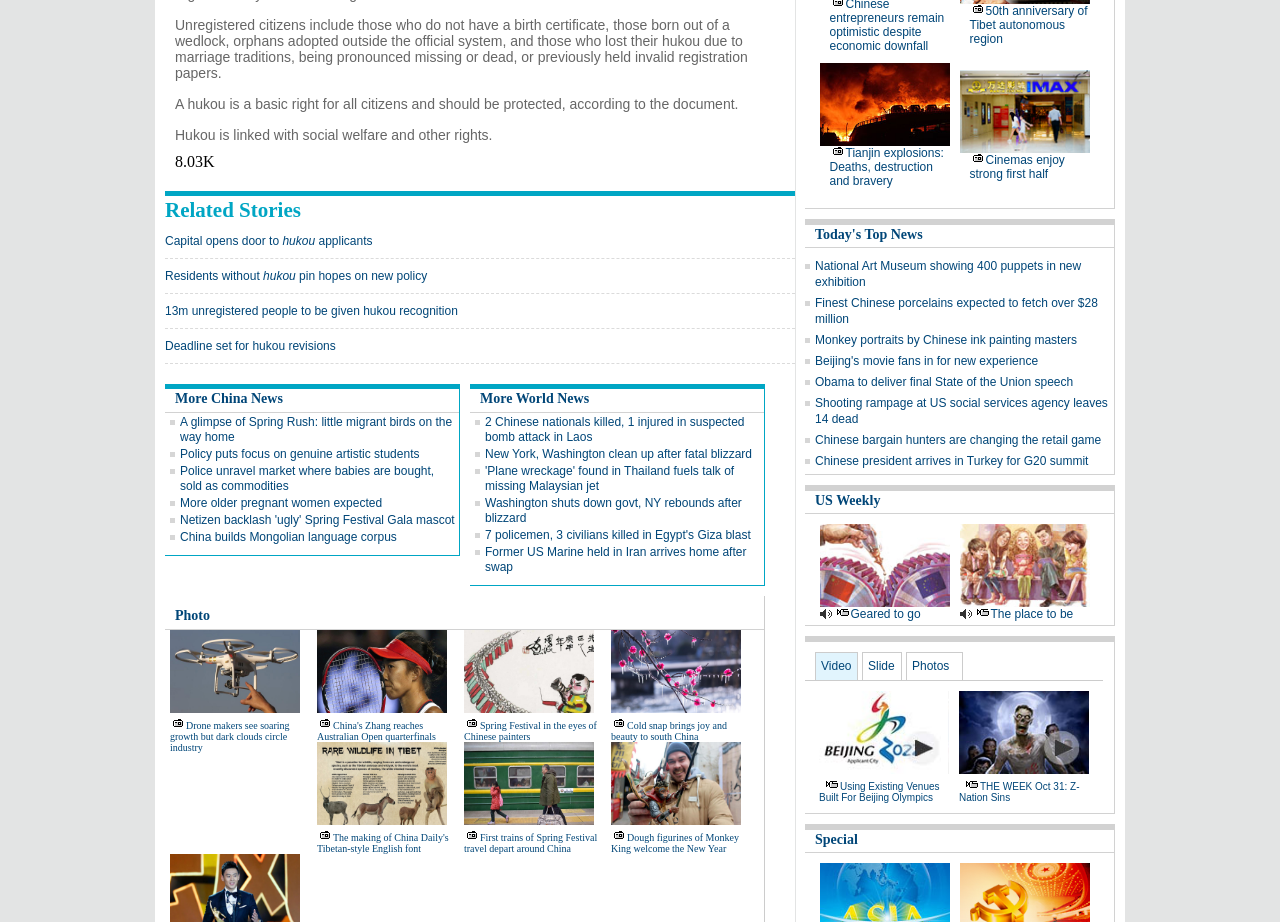Please determine the bounding box coordinates of the area that needs to be clicked to complete this task: 'Read 'Capital opens door to hukou applicants''. The coordinates must be four float numbers between 0 and 1, formatted as [left, top, right, bottom].

[0.129, 0.254, 0.291, 0.269]